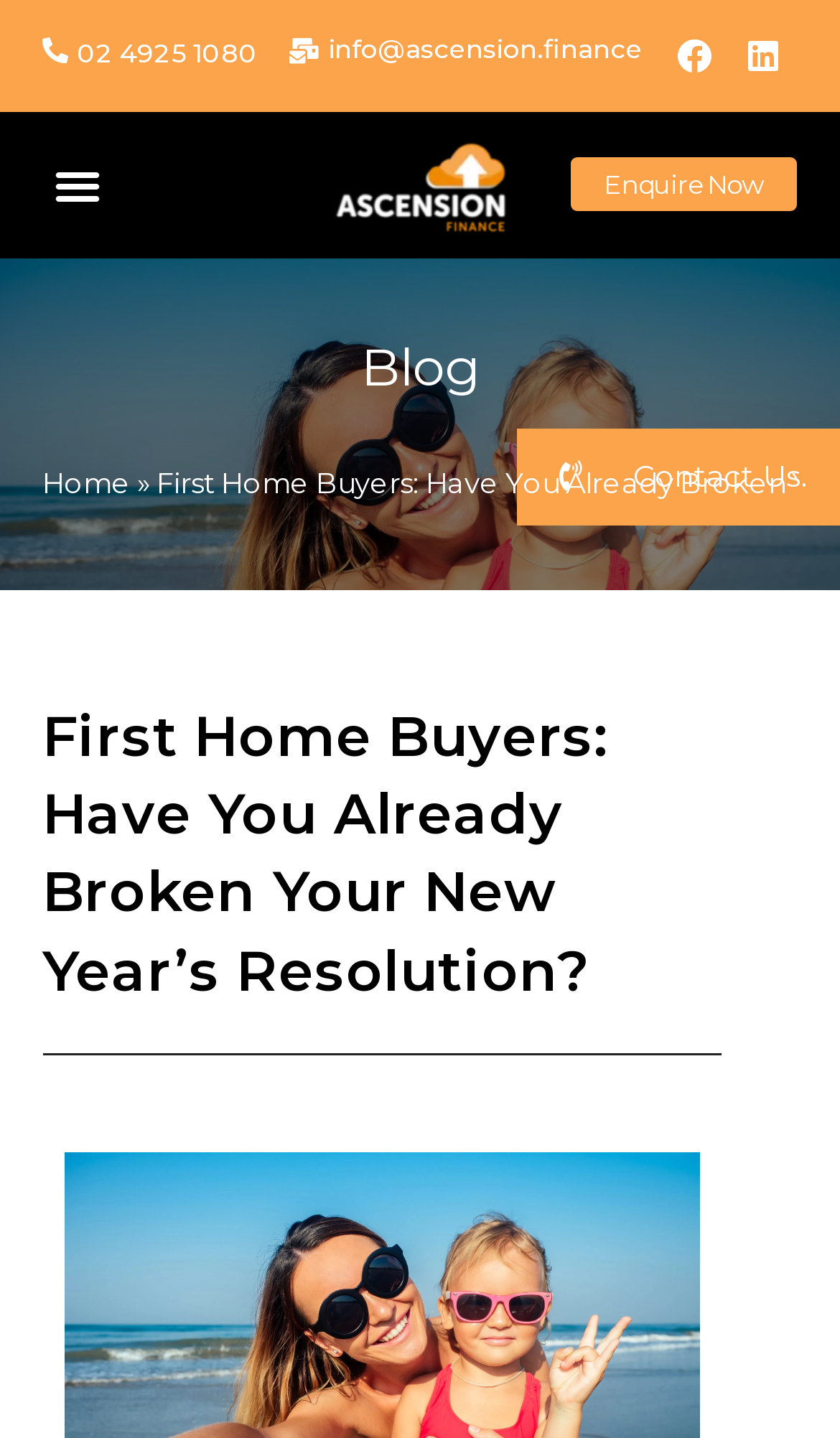Identify the coordinates of the bounding box for the element described below: "Contact Us.". Return the coordinates as four float numbers between 0 and 1: [left, top, right, bottom].

[0.615, 0.298, 1.0, 0.366]